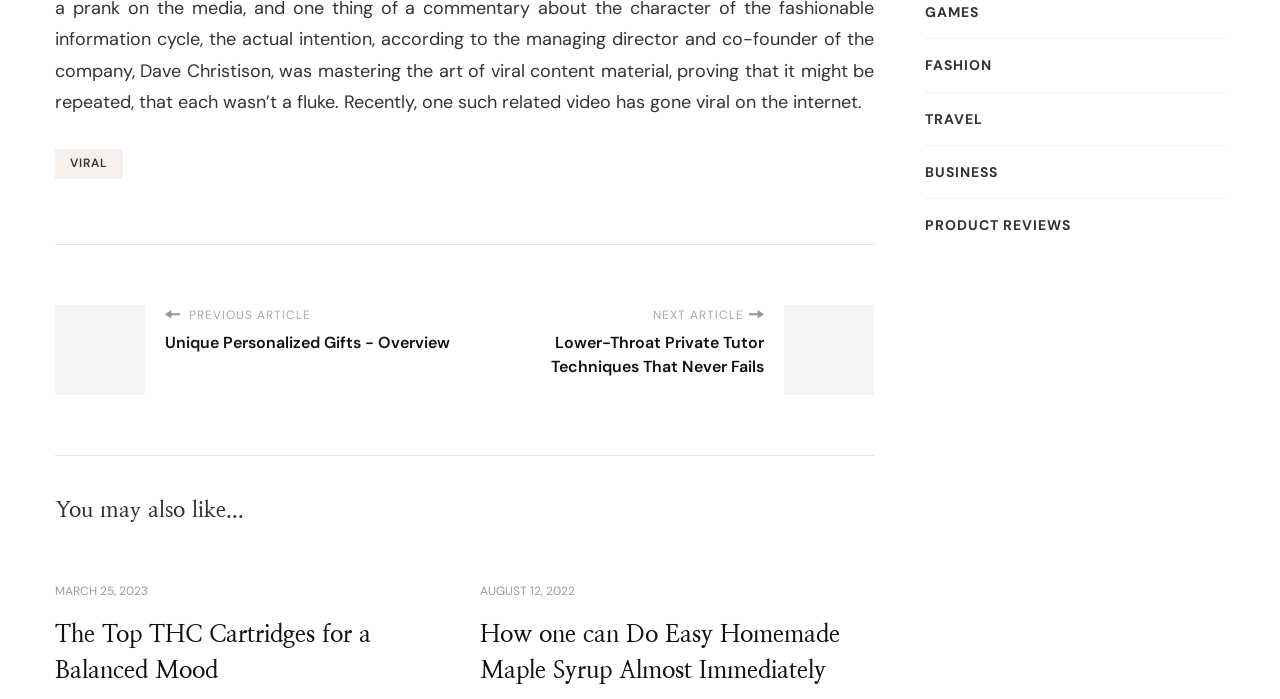Determine the bounding box coordinates for the area you should click to complete the following instruction: "Browse the 'FASHION' category".

[0.723, 0.078, 0.775, 0.11]